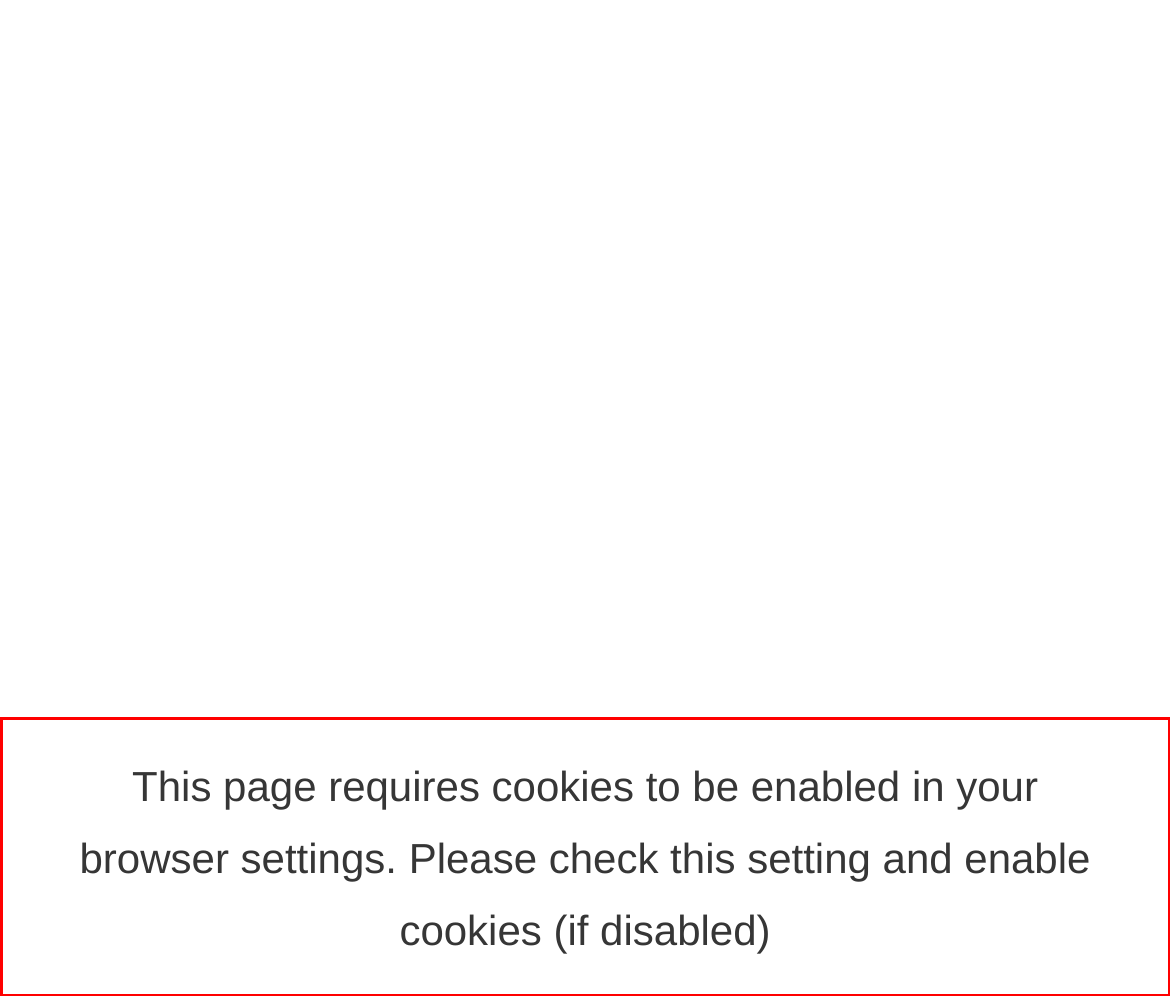Look at the screenshot of the webpage, locate the red rectangle bounding box, and generate the text content that it contains.

This page requires cookies to be enabled in your browser settings. Please check this setting and enable cookies (if disabled)